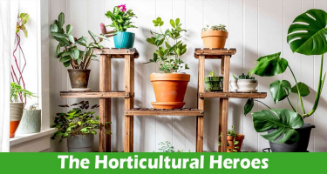Paint a vivid picture with your words by describing the image in detail.

The image titled "The Horticultural Heroes" features a vibrant display of indoor plants arranged on wooden shelves against a bright, white wall. These lush green plants are not only aesthetically pleasing but also serve as vital contributors to indoor air quality and overall well-being. The central focus of the arrangement is a prominent terracotta pot, surrounded by smaller plants in various containers, highlighting the beauty and diversity of houseplants. The bold green banner at the bottom proclaims "The Horticultural Heroes," emphasizing the significance of these plants as essential allies in enhancing home environments. This delightful setup captures the essence of indoor gardening, showcasing its ability to bring life and freshness into living spaces.